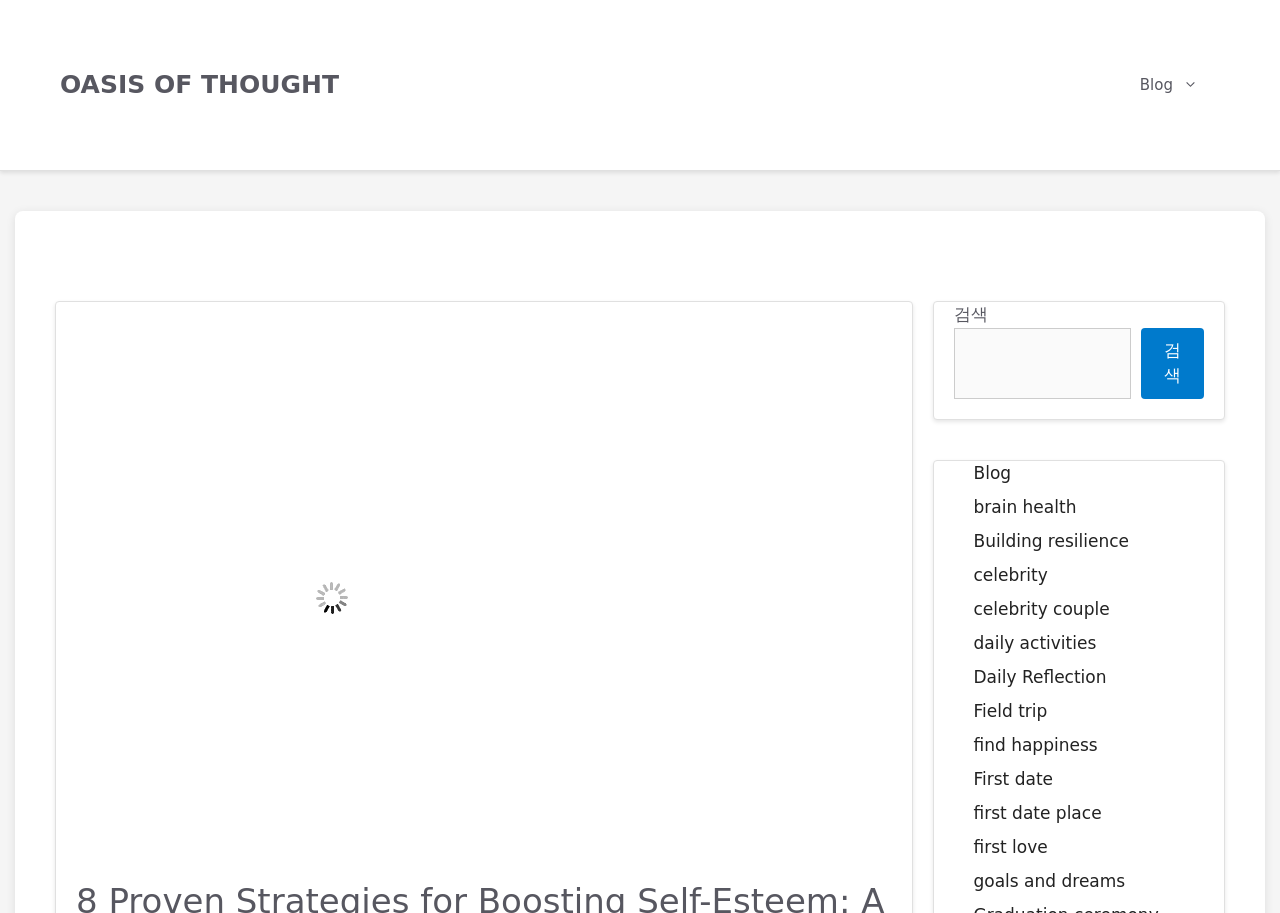Show the bounding box coordinates of the element that should be clicked to complete the task: "explore the brain health topic".

[0.761, 0.544, 0.841, 0.566]